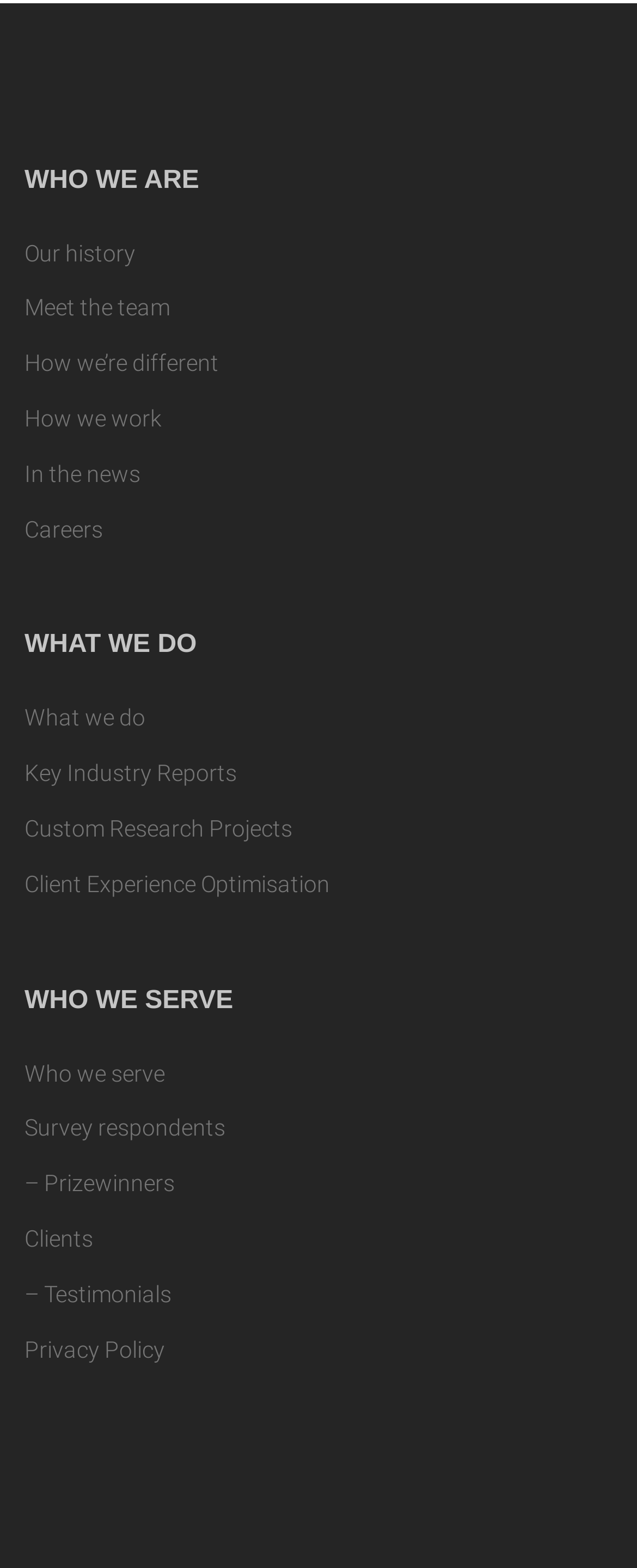Find the bounding box coordinates of the clickable area that will achieve the following instruction: "Explore what the company does".

[0.038, 0.45, 0.228, 0.466]